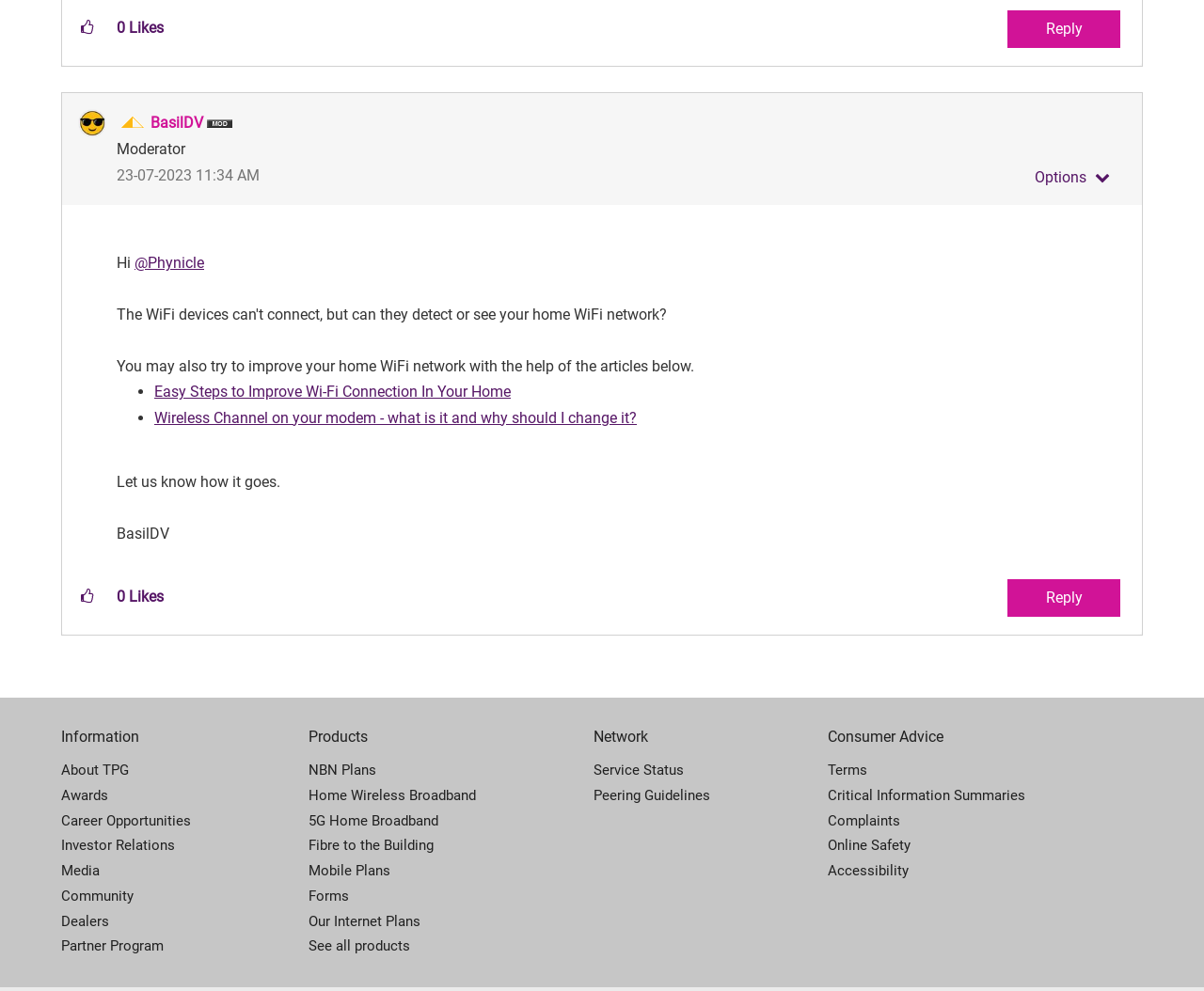Please identify the bounding box coordinates of the element that needs to be clicked to execute the following command: "Click the button to give kudos to this post". Provide the bounding box using four float numbers between 0 and 1, formatted as [left, top, right, bottom].

[0.058, 0.01, 0.088, 0.046]